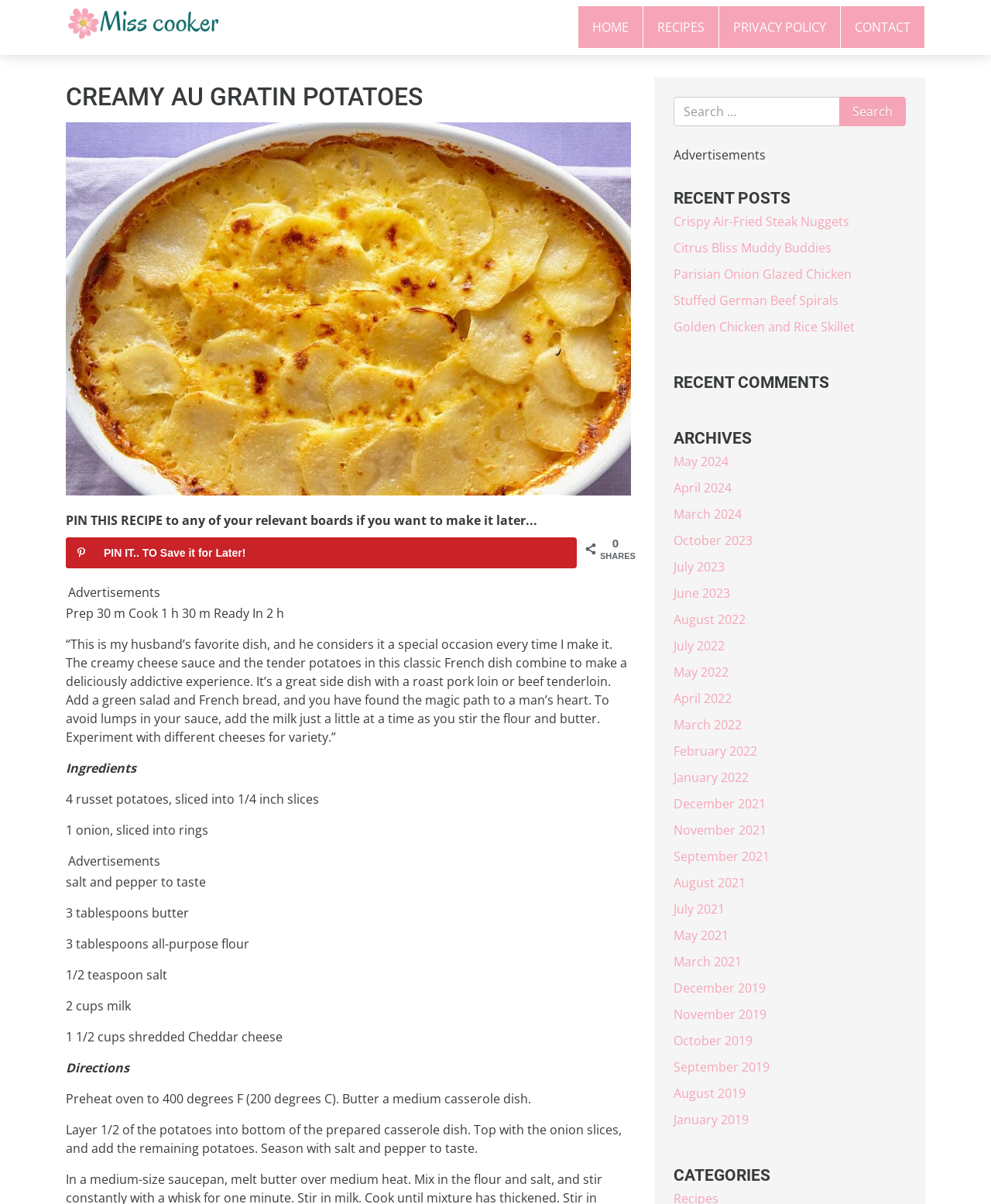For the given element description FAMILY LIFE, determine the bounding box coordinates of the UI element. The coordinates should follow the format (top-left x, top-left y, bottom-right x, bottom-right y) and be within the range of 0 to 1.

None